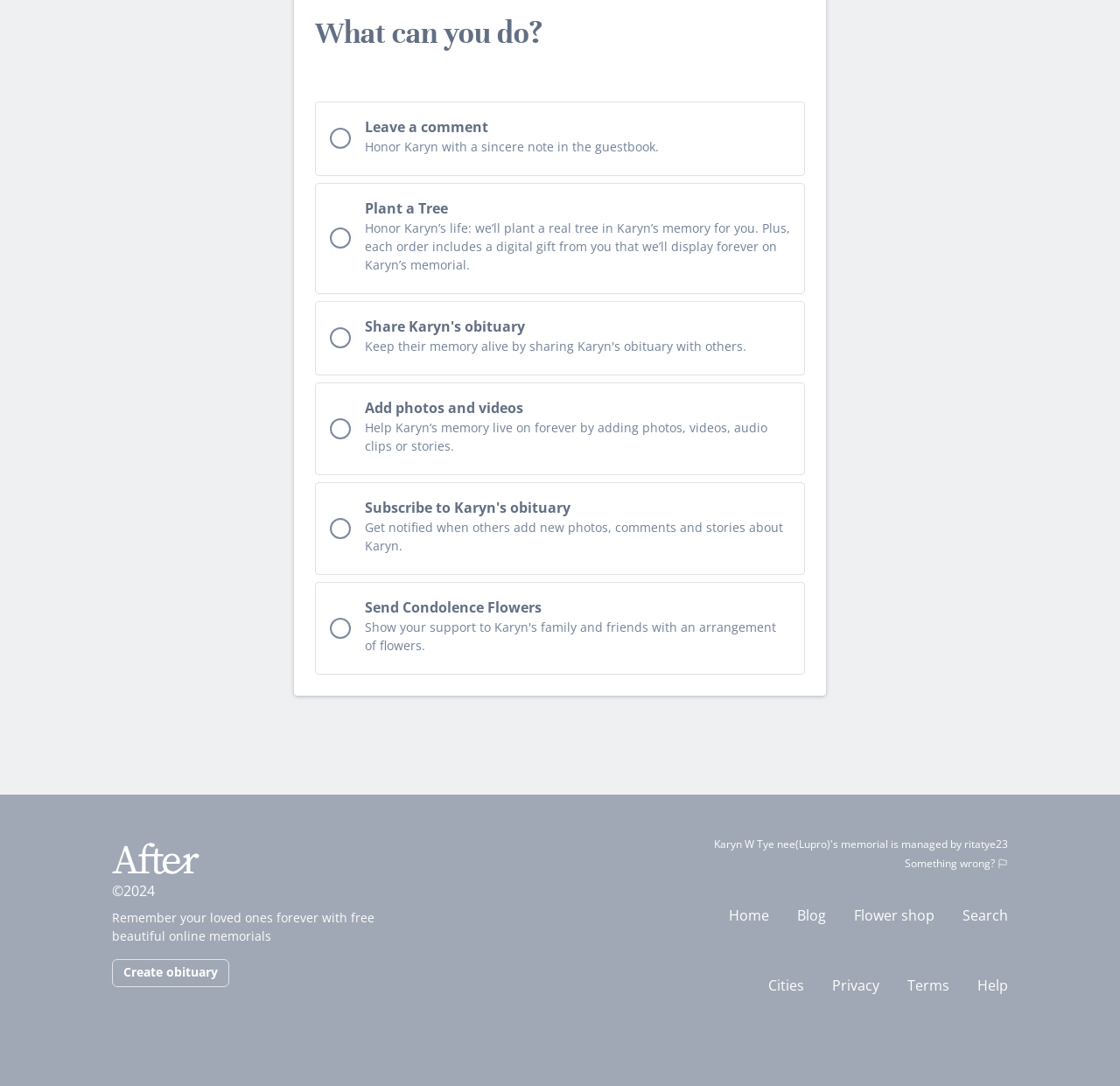Determine the bounding box coordinates of the element's region needed to click to follow the instruction: "Click About Us link". Provide these coordinates as four float numbers between 0 and 1, formatted as [left, top, right, bottom].

None